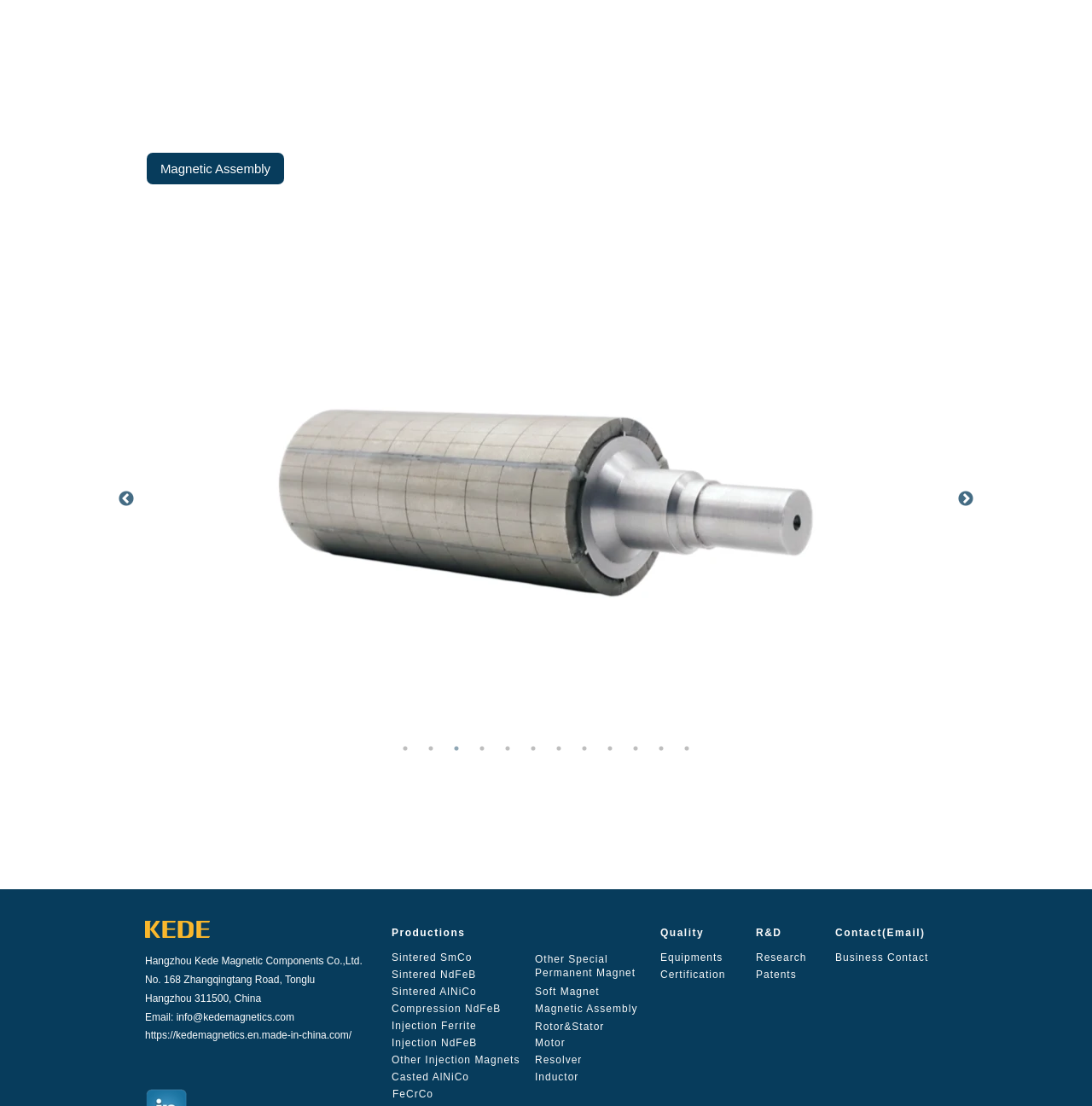What is the company name?
Give a detailed response to the question by analyzing the screenshot.

I found the company name by looking at the link element with the text 'Hangzhou Kede Magnetic Components Co.,Ltd.' which is located at the bottom of the webpage.